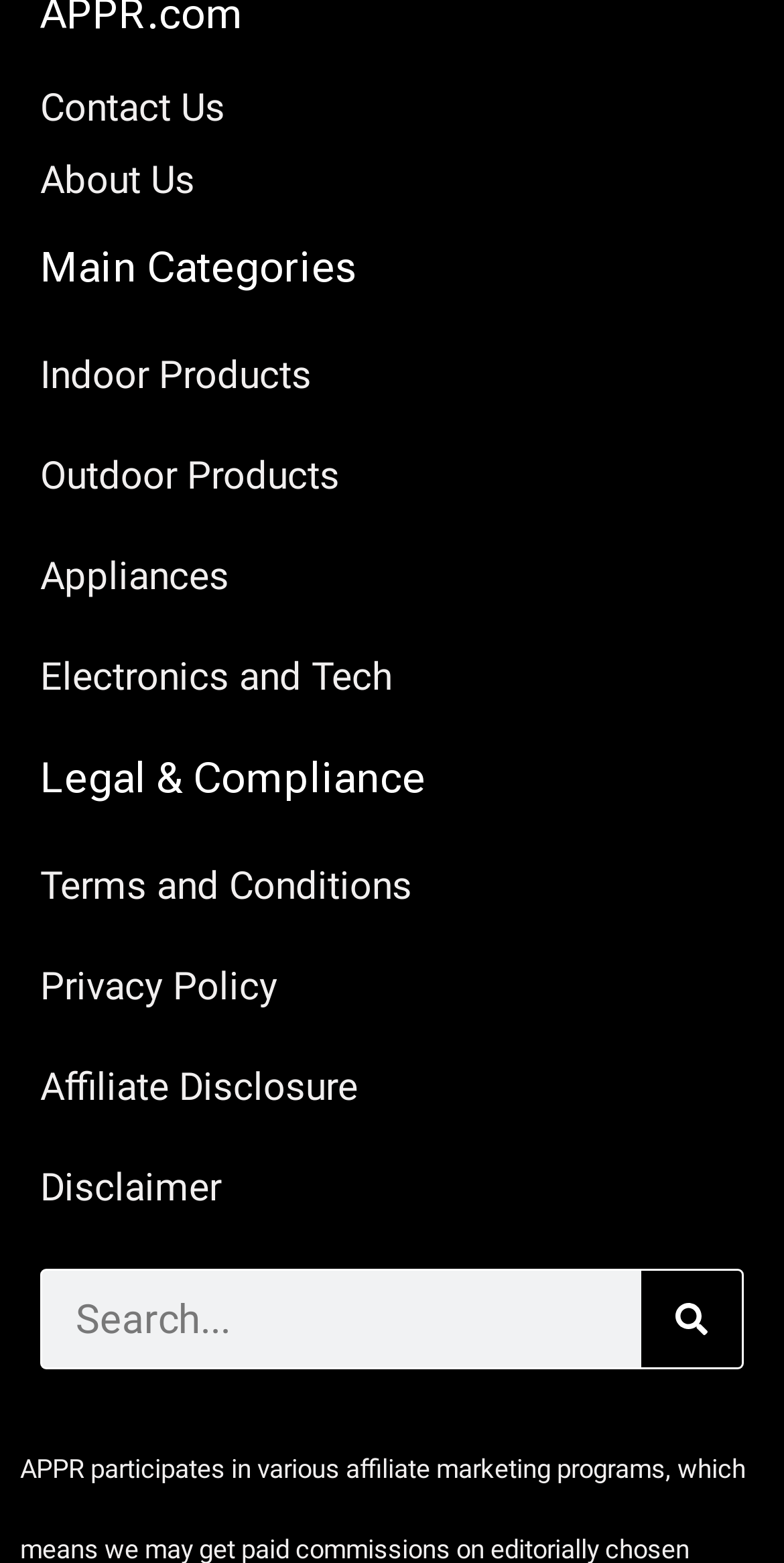Bounding box coordinates are specified in the format (top-left x, top-left y, bottom-right x, bottom-right y). All values are floating point numbers bounded between 0 and 1. Please provide the bounding box coordinate of the region this sentence describes: Privacy Policy

[0.051, 0.606, 0.949, 0.657]